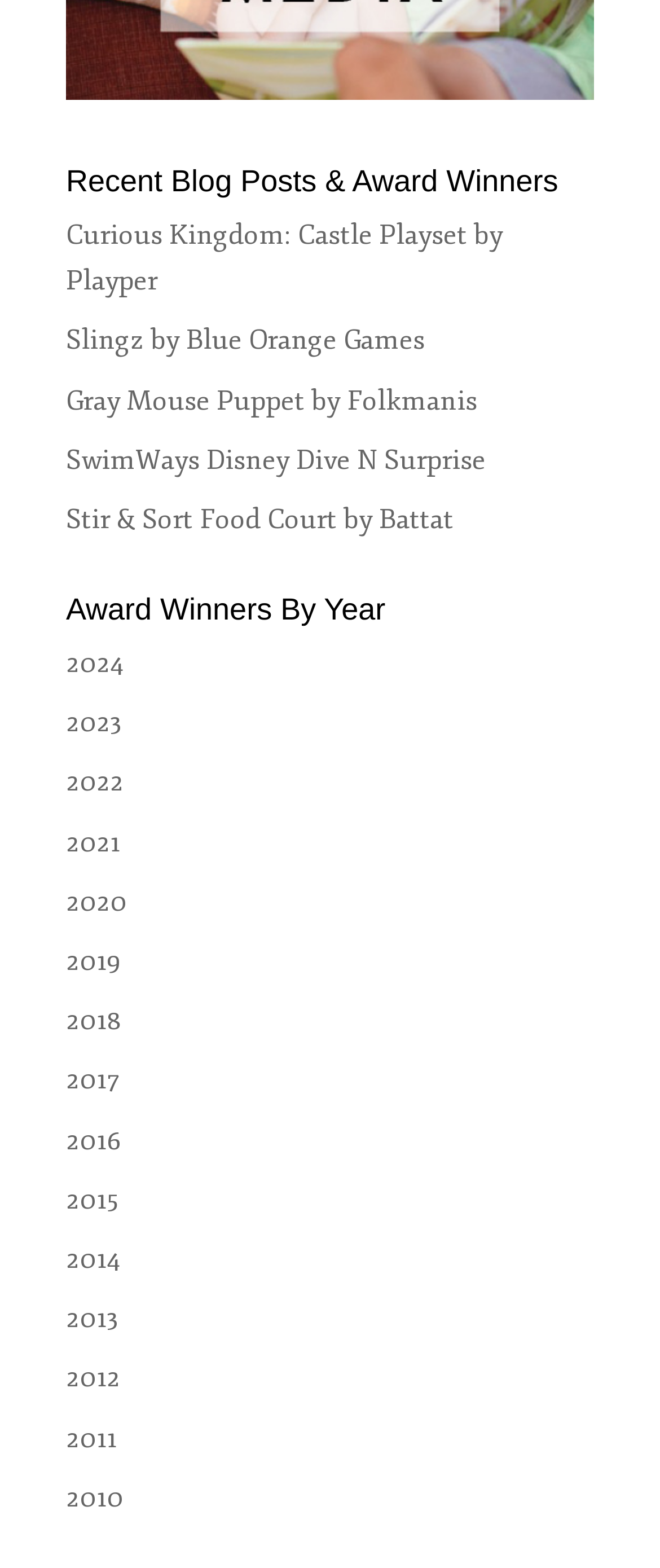Find the bounding box coordinates of the clickable region needed to perform the following instruction: "check 2024 award winners". The coordinates should be provided as four float numbers between 0 and 1, i.e., [left, top, right, bottom].

[0.1, 0.412, 0.187, 0.434]